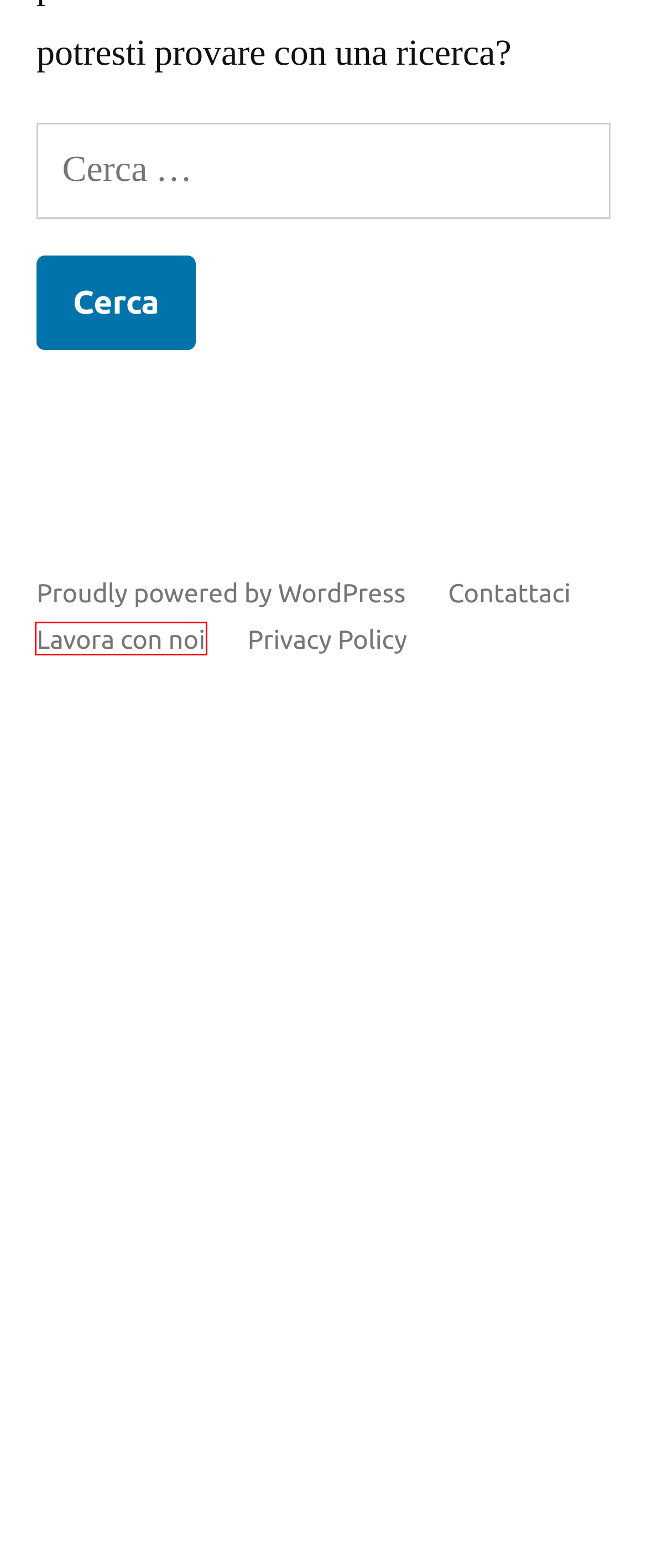A screenshot of a webpage is given with a red bounding box around a UI element. Choose the description that best matches the new webpage shown after clicking the element within the red bounding box. Here are the candidates:
A. Migliore Microfono Gamer - Lista Migliori Microfoni da Gaming 2019
B. Migliori Gaming Monitor - Qual'è il miglior Schermo Gaming 2019
C. Contattaci
D. Privacy Policy
E. Strumento per blog, piattaforma di pubblicazione, e CMS – WordPress.org Italia
F. Dreamhack Dallas 2019 - Info sul torneo Dreamhack americano
G. Accessori gaming - Migliori Accessori per gaming divisi per categorie
H. Manaskill - Lavora con noi

H